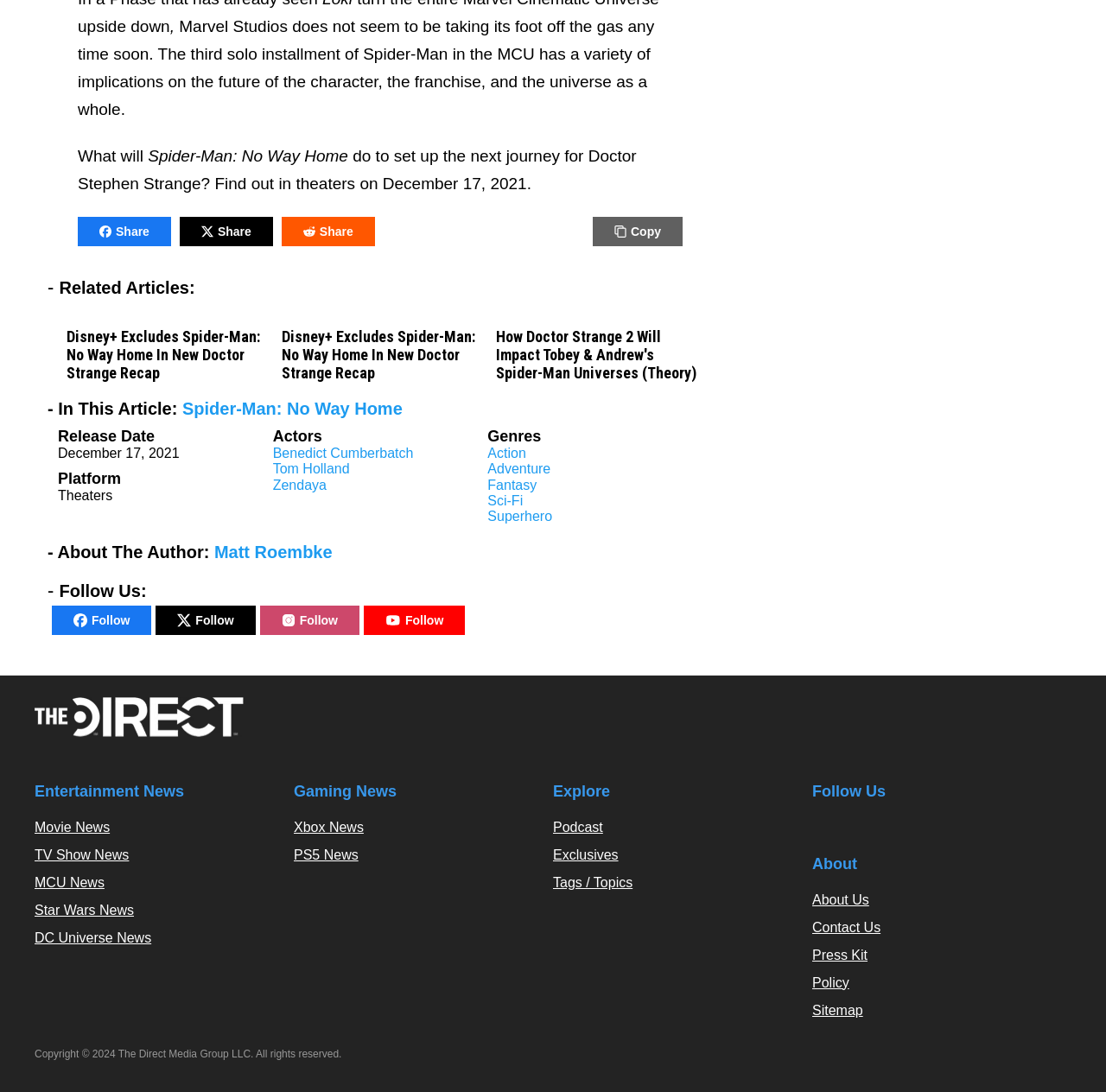Please identify the bounding box coordinates of the area I need to click to accomplish the following instruction: "Visit the Green Dandelion website".

None